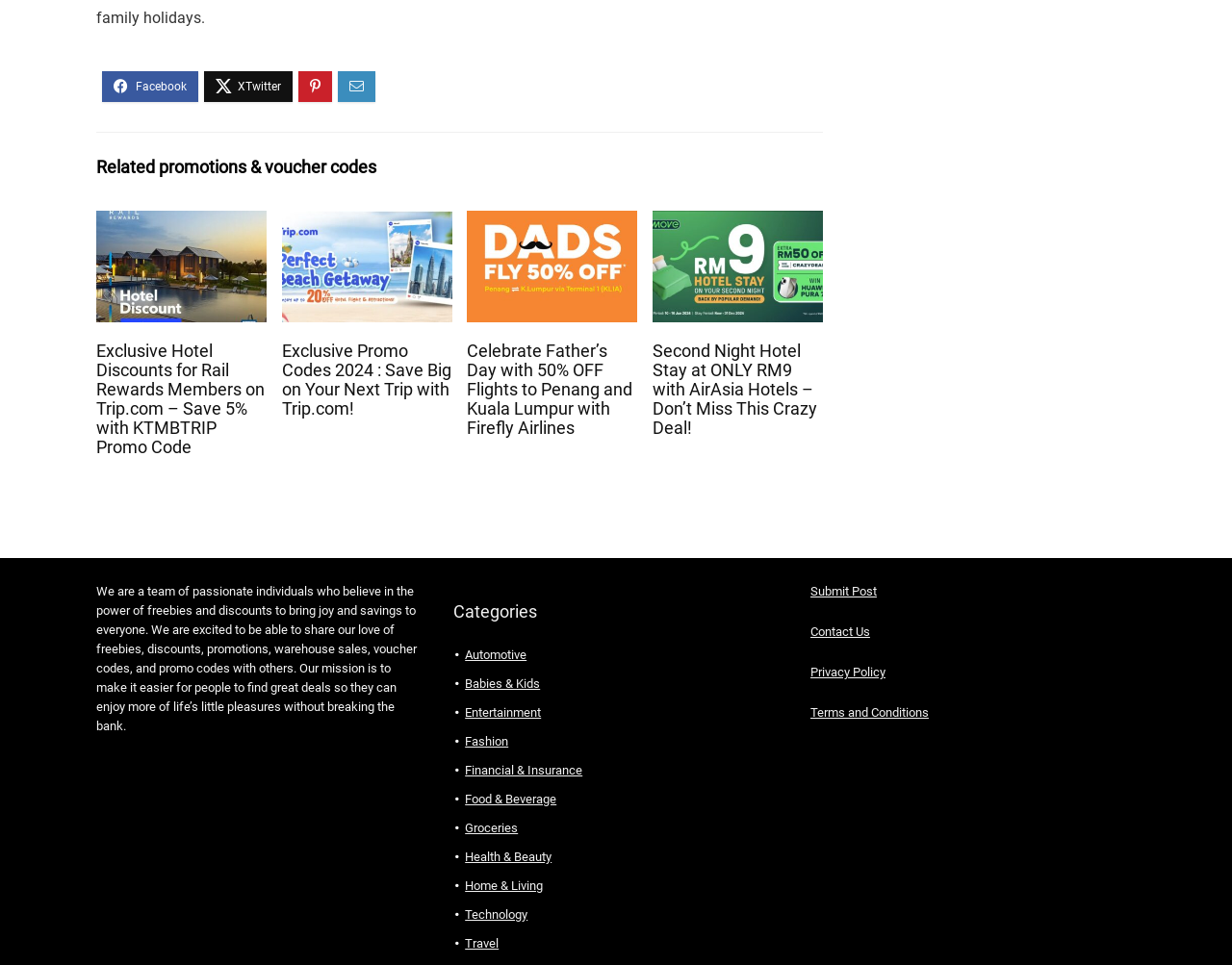Indicate the bounding box coordinates of the clickable region to achieve the following instruction: "Browse the 'Travel' category."

[0.378, 0.97, 0.405, 0.985]